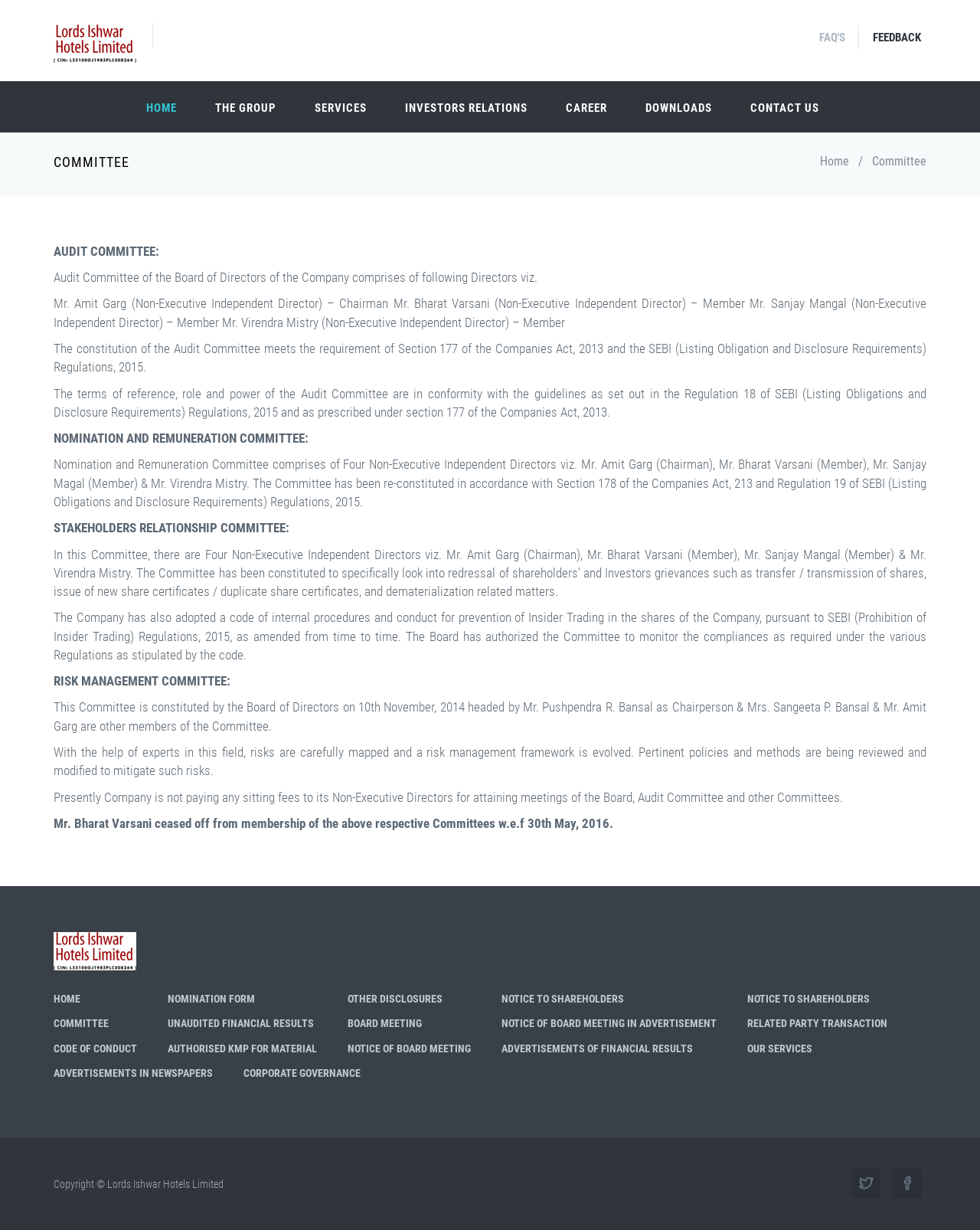Answer the question in a single word or phrase:
Who is the Chairman of the Audit Committee?

Mr. Amit Garg